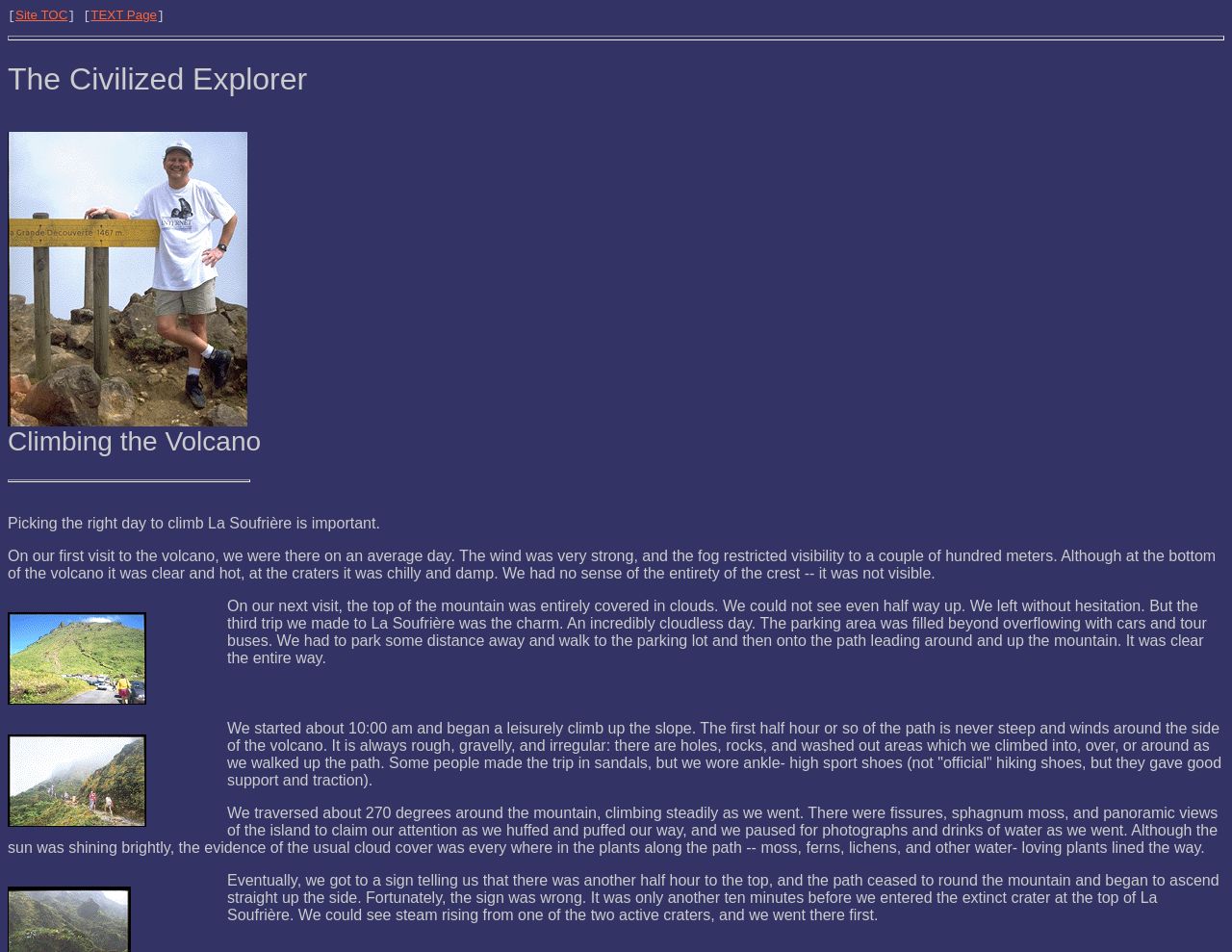Refer to the image and offer a detailed explanation in response to the question: What is the importance of picking the right day to climb La Soufrière?

The webpage mentions that on the first visit, the wind was strong and the fog restricted visibility, and on the second visit, the top of the mountain was entirely covered in clouds. This suggests that picking the right day is important for good visibility and weather conditions.